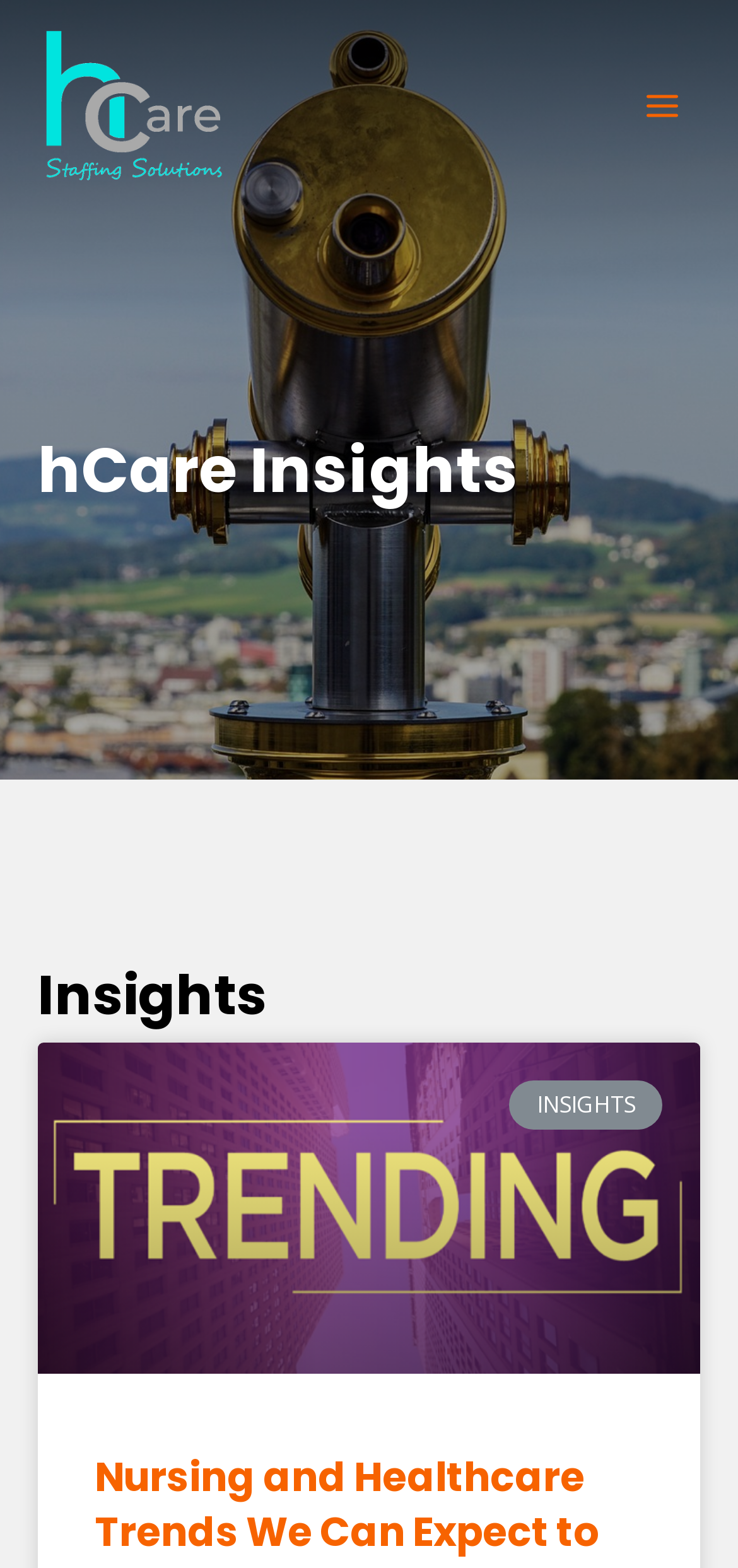Is the main menu expanded?
Please provide a detailed and thorough answer to the question.

I examined the button element with the text 'MAIN MENU' at coordinates [0.845, 0.043, 0.949, 0.092] and found that its 'expanded' property is set to False. This indicates that the main menu is not expanded.